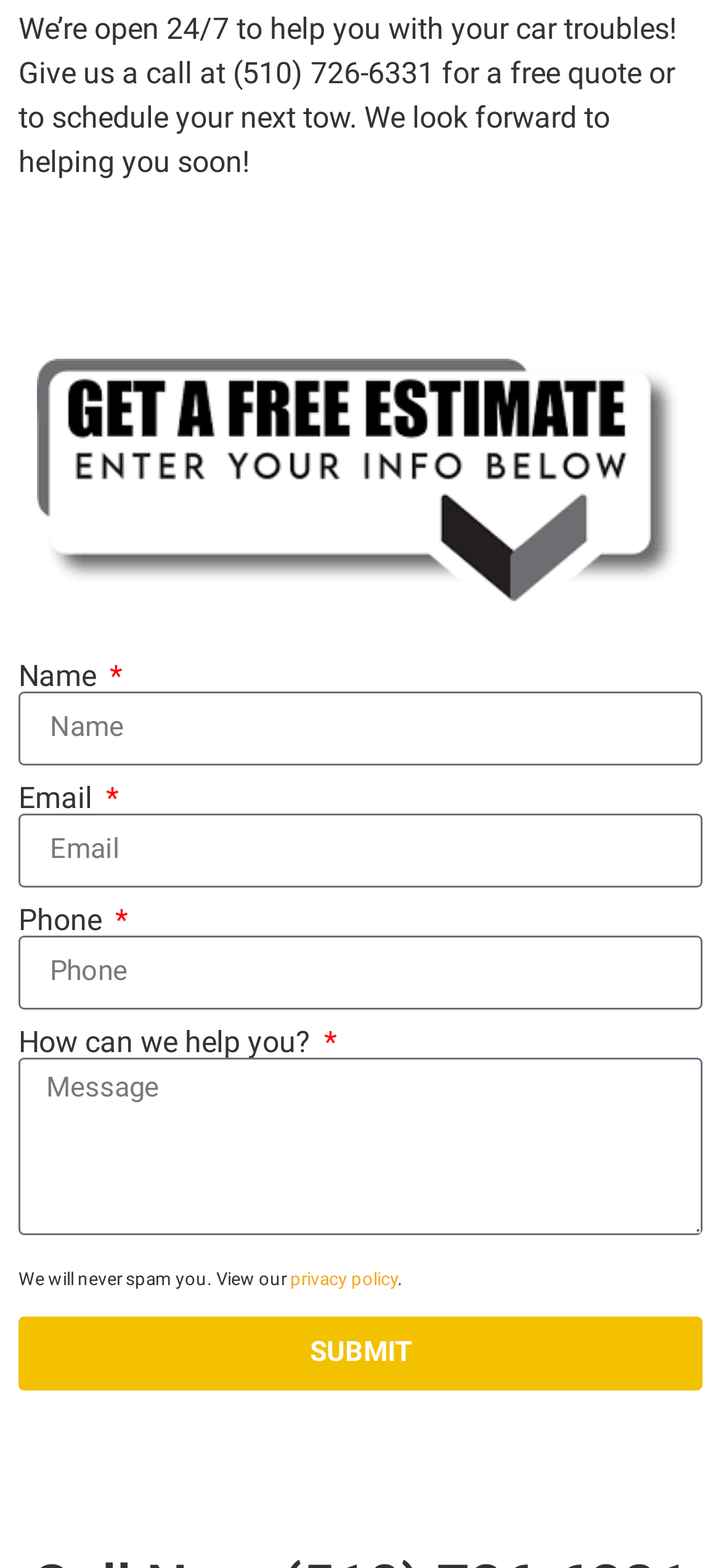What is the phone number for a free quote?
Look at the image and construct a detailed response to the question.

The phone number can be found in the introductory text at the top of the webpage, which says 'Give us a call at (510) 726-6331 for a free quote or to schedule your next tow.'